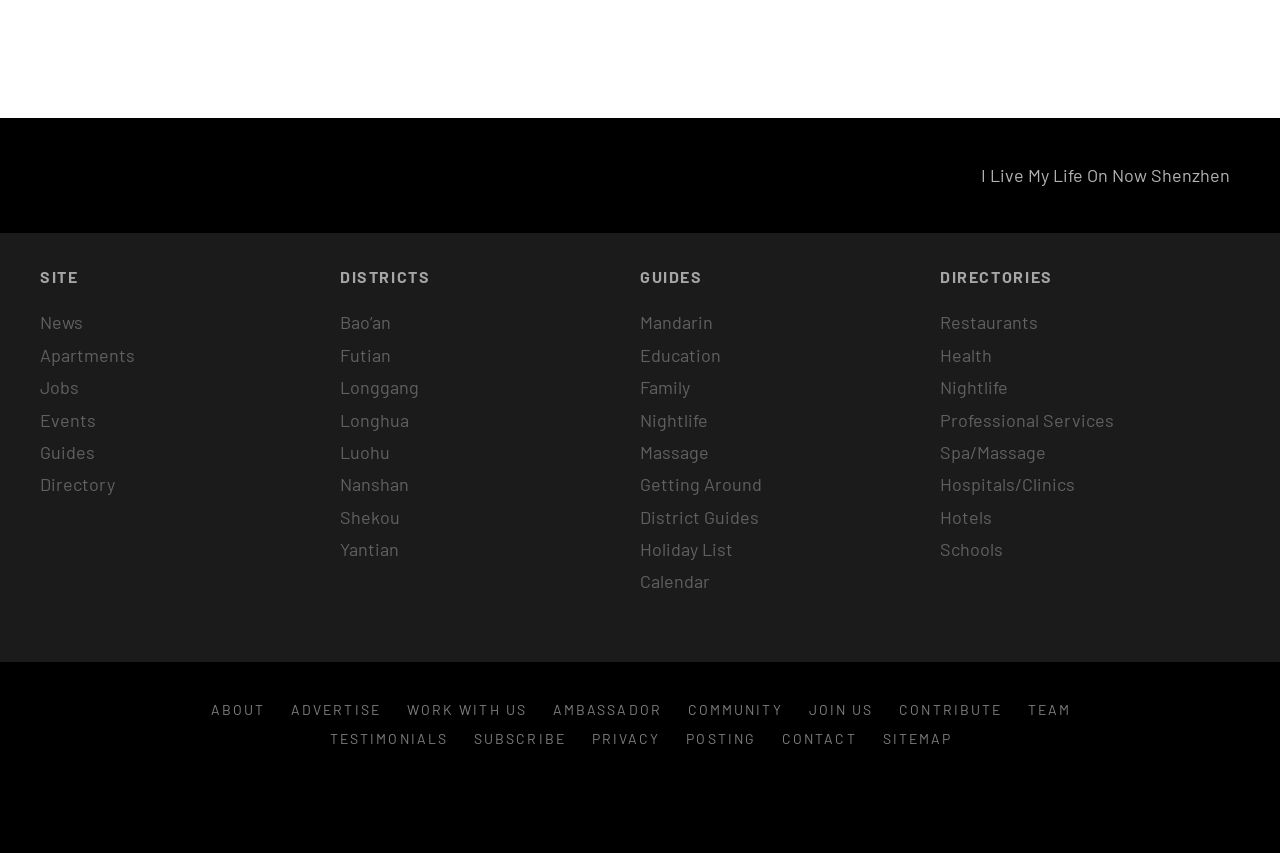Locate the bounding box coordinates of the item that should be clicked to fulfill the instruction: "Click on News".

[0.031, 0.359, 0.238, 0.397]